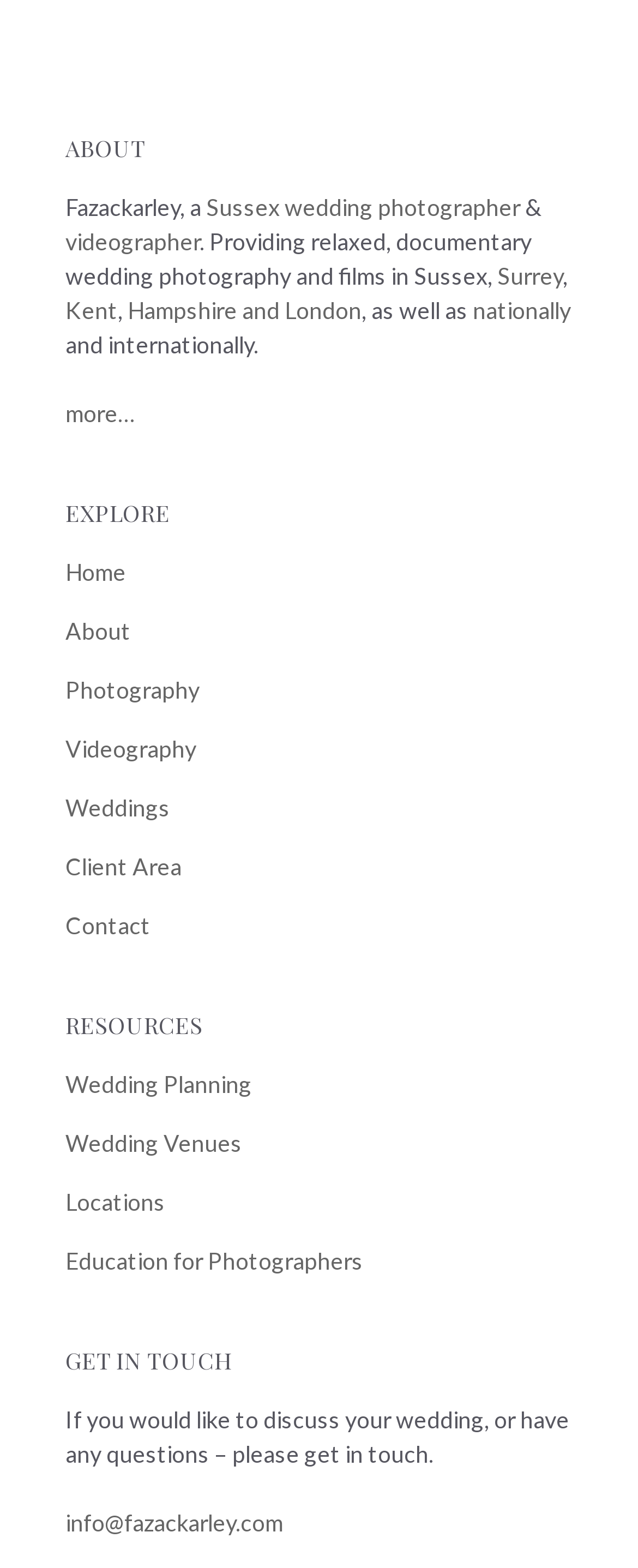Carefully examine the image and provide an in-depth answer to the question: How can one contact Fazackarley?

The webpage provides an email address 'info@fazackarley.com' which can be used to contact Fazackarley.